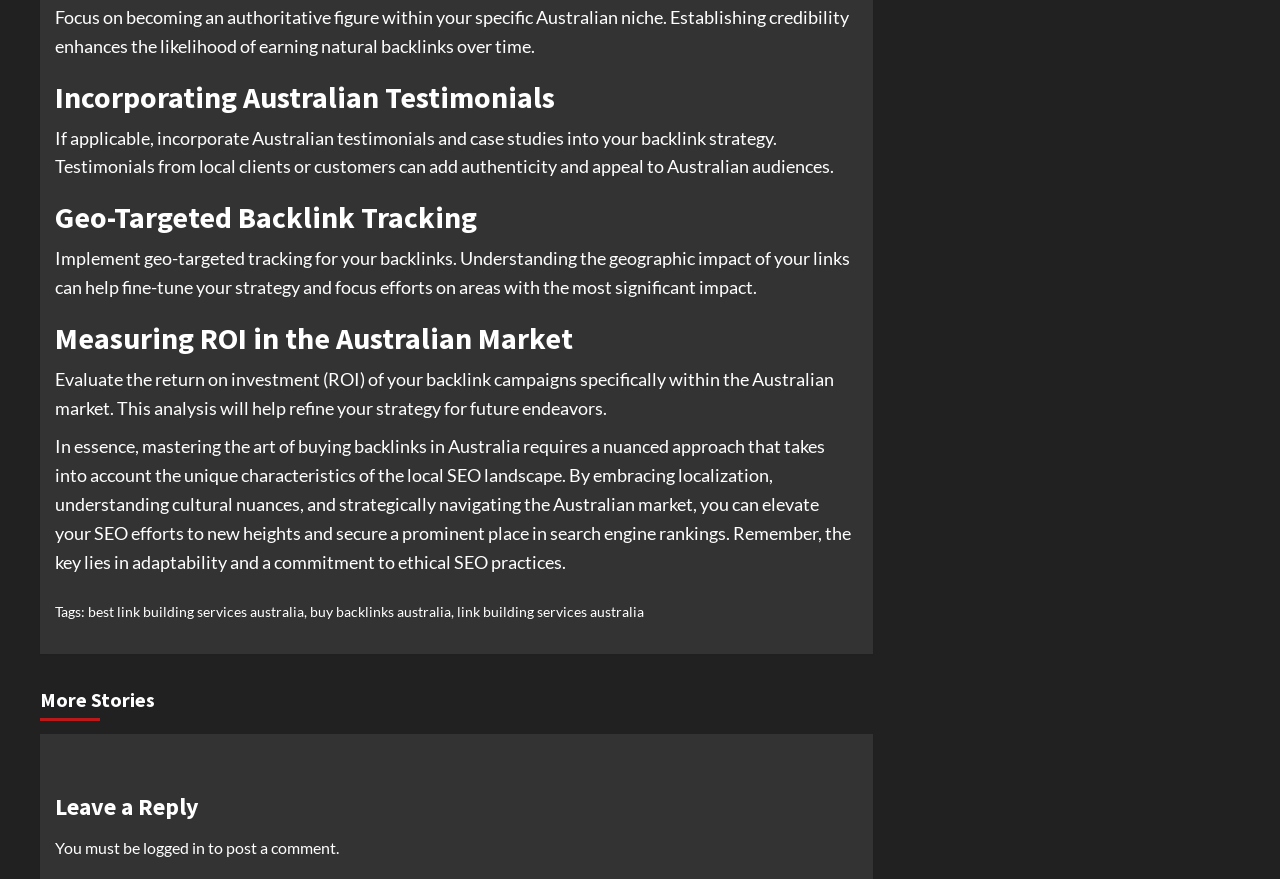Highlight the bounding box of the UI element that corresponds to this description: "best link building services australia".

[0.069, 0.686, 0.238, 0.706]